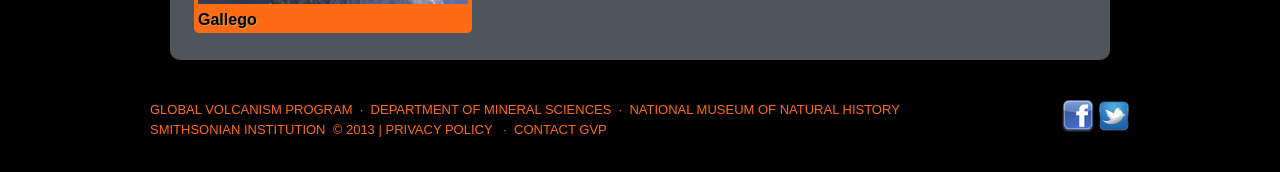Please determine the bounding box coordinates of the element's region to click for the following instruction: "Contact GVP".

[0.402, 0.71, 0.474, 0.798]